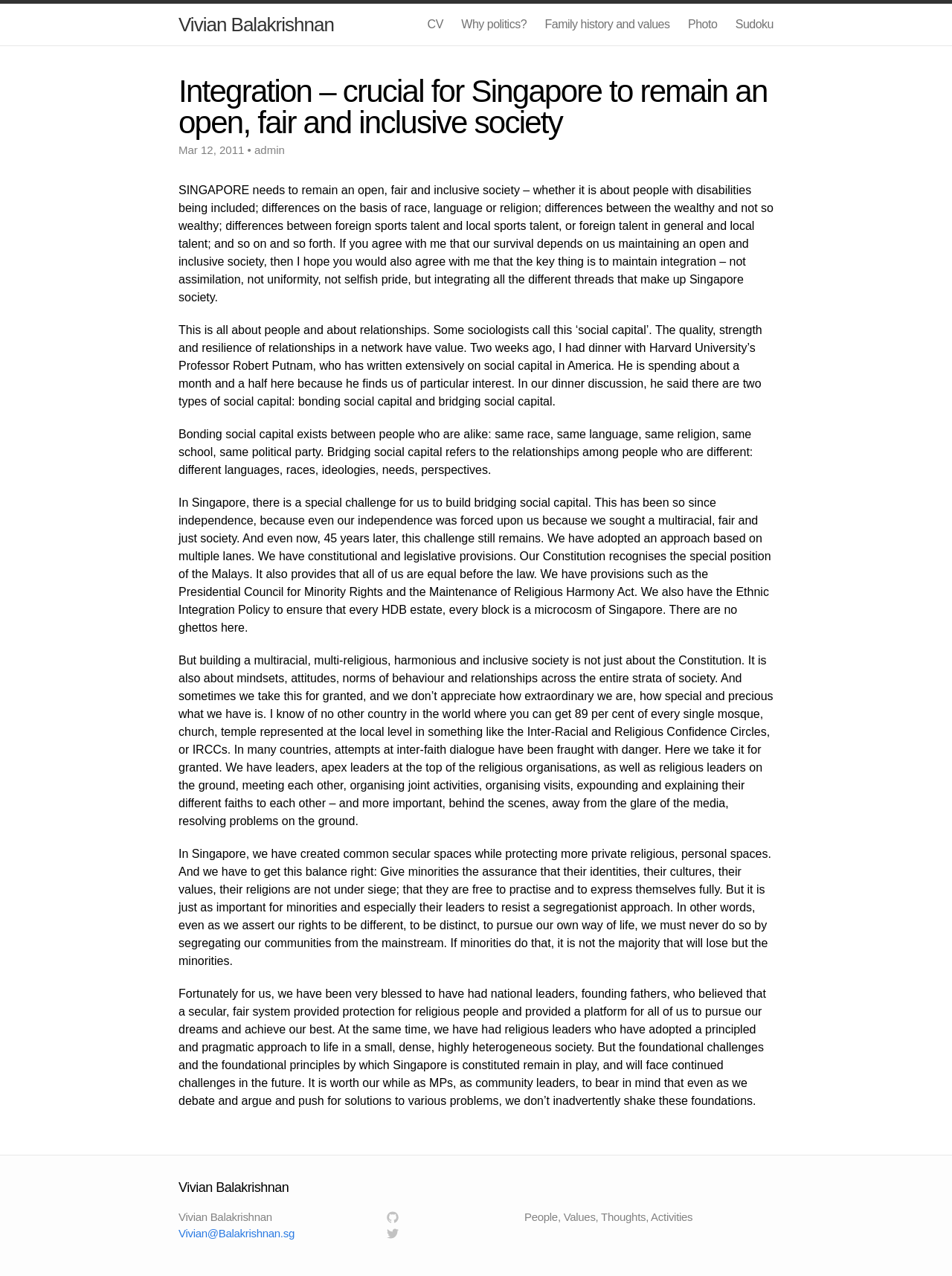What is the name of the professor mentioned in the article?
Look at the image and respond with a one-word or short-phrase answer.

Robert Putnam